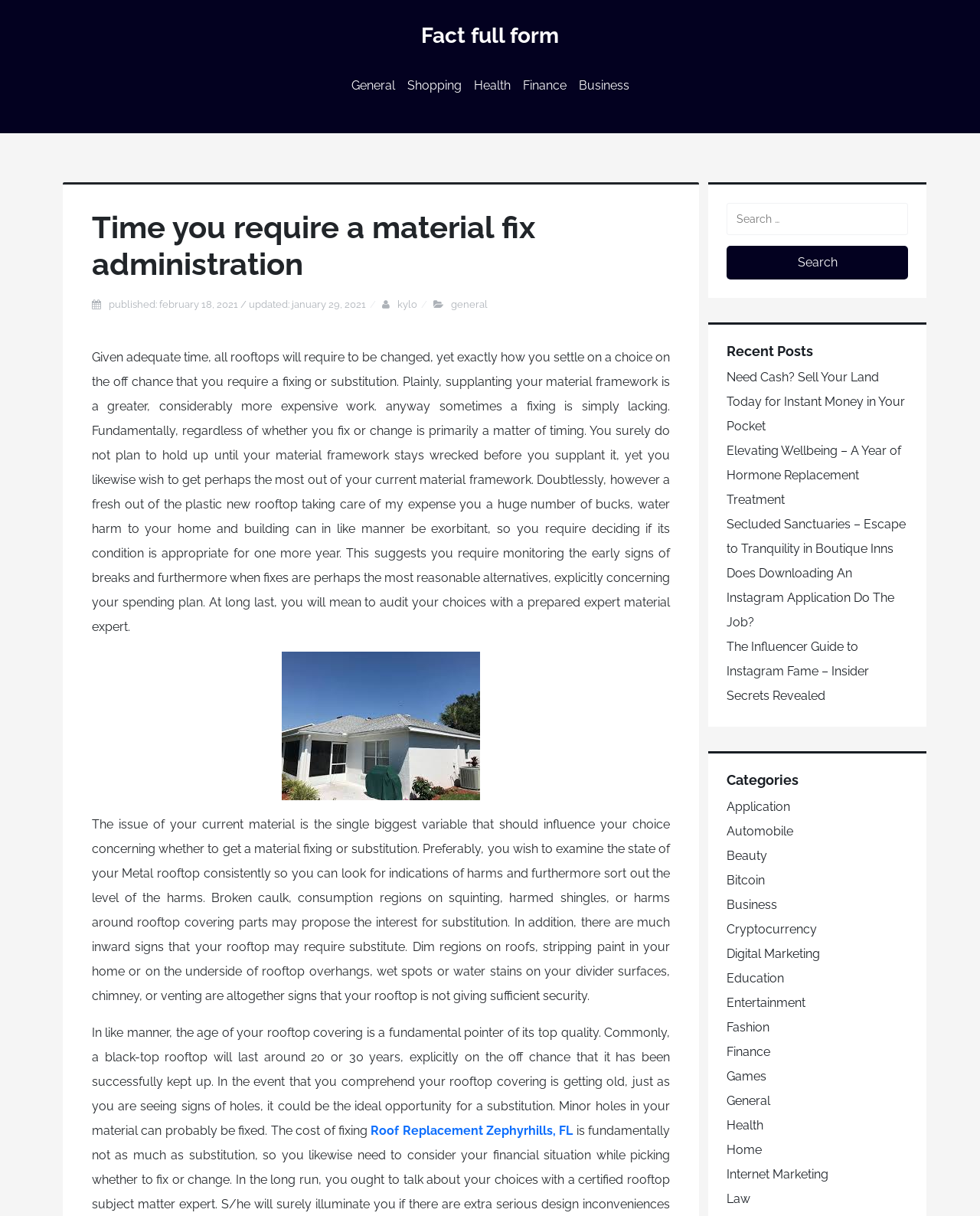Locate the bounding box coordinates of the element that needs to be clicked to carry out the instruction: "Click on the 'Fact full form' link". The coordinates should be given as four float numbers ranging from 0 to 1, i.e., [left, top, right, bottom].

[0.43, 0.019, 0.57, 0.04]